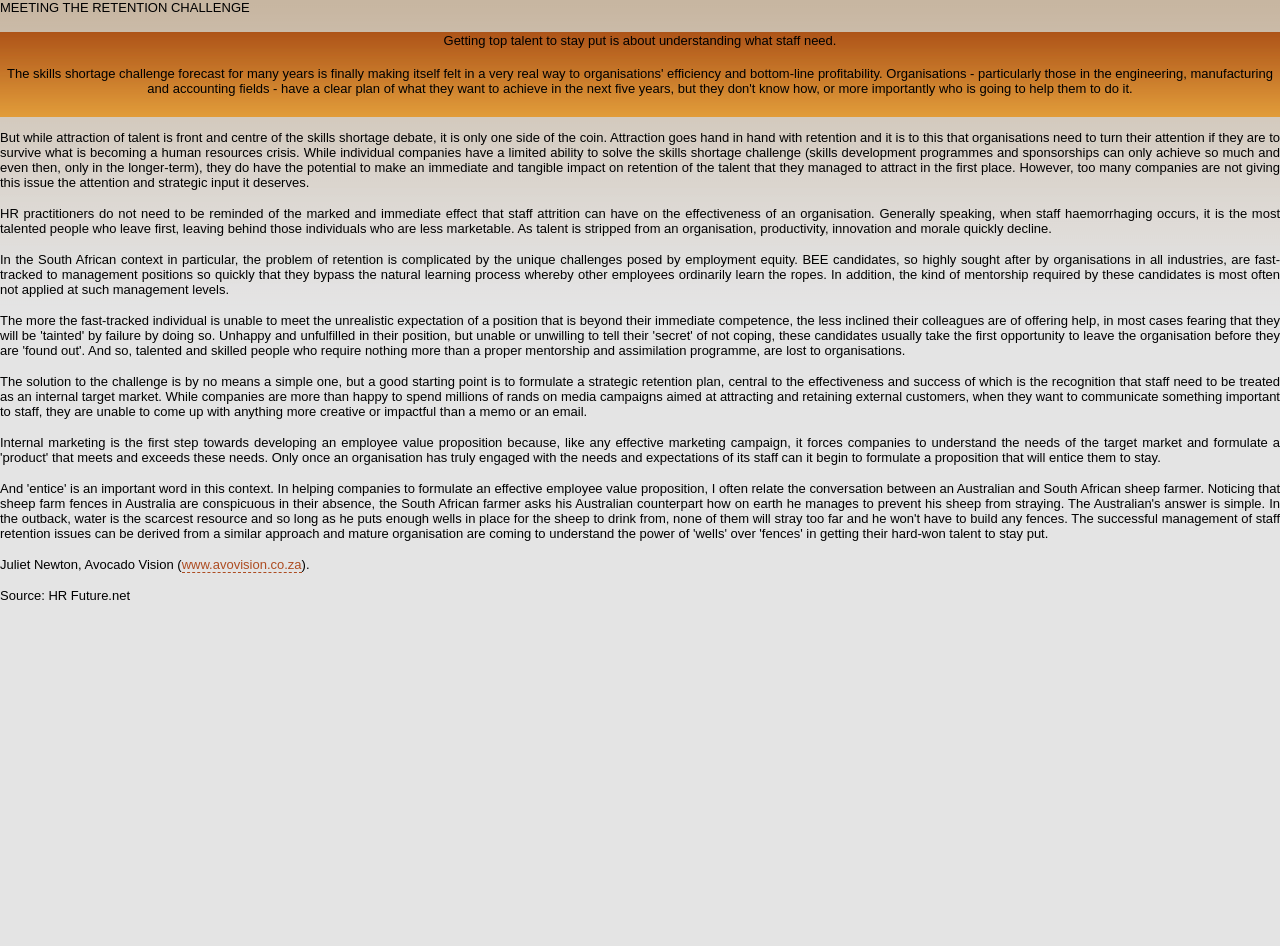What is the unique challenge posed by employment equity in South Africa?
Use the information from the screenshot to give a comprehensive response to the question.

In the South African context, the problem of retention is complicated by the unique challenges posed by employment equity, specifically the fast-tracking of BEE candidates to management positions, which bypasses the natural learning process and requires a different kind of mentorship that is often not applied at such management levels.